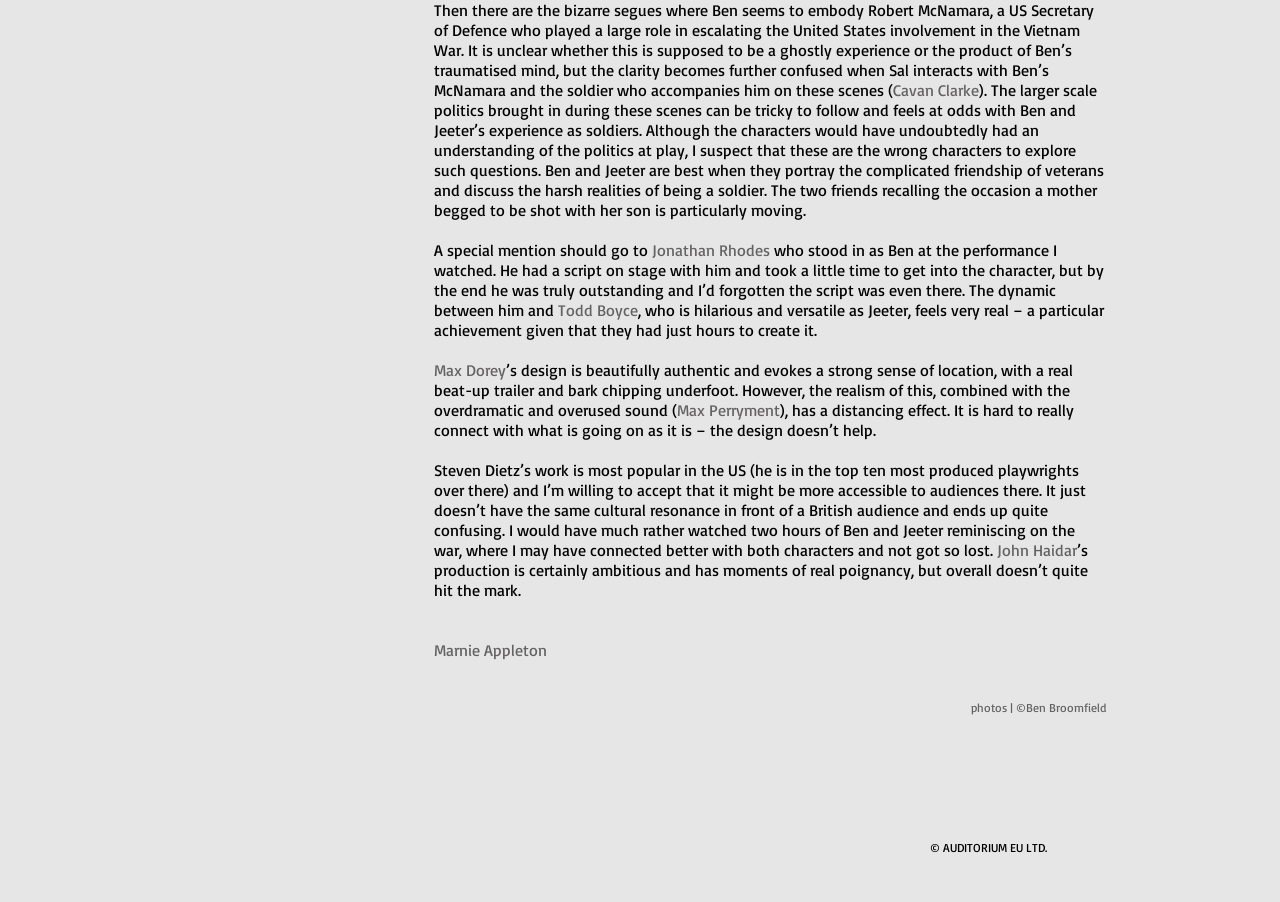What is the name of the actor who stood in as Ben at the performance?
Based on the screenshot, respond with a single word or phrase.

Jonathan Rhodes